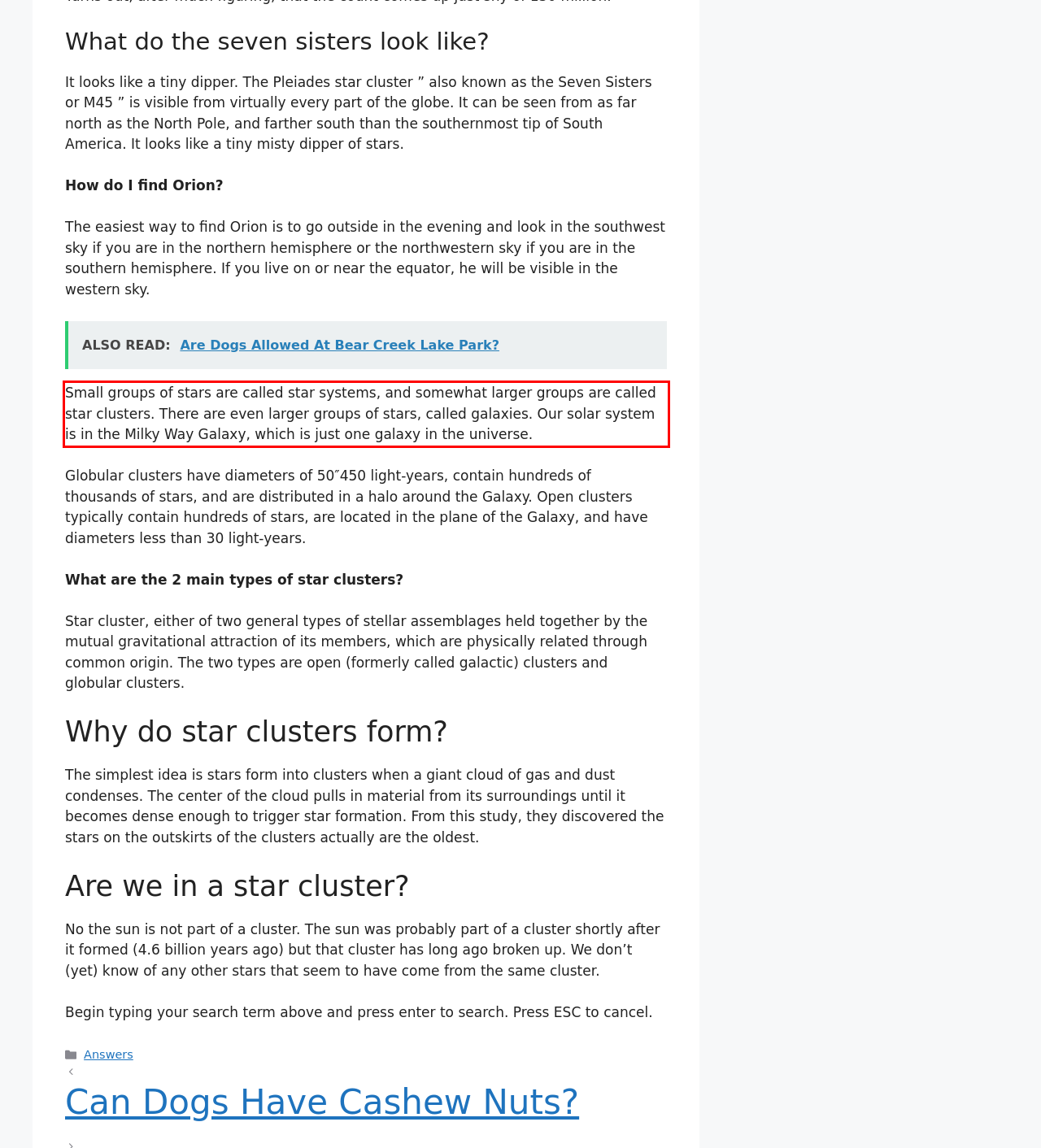Analyze the screenshot of the webpage that features a red bounding box and recognize the text content enclosed within this red bounding box.

Small groups of stars are called star systems, and somewhat larger groups are called star clusters. There are even larger groups of stars, called galaxies. Our solar system is in the Milky Way Galaxy, which is just one galaxy in the universe.